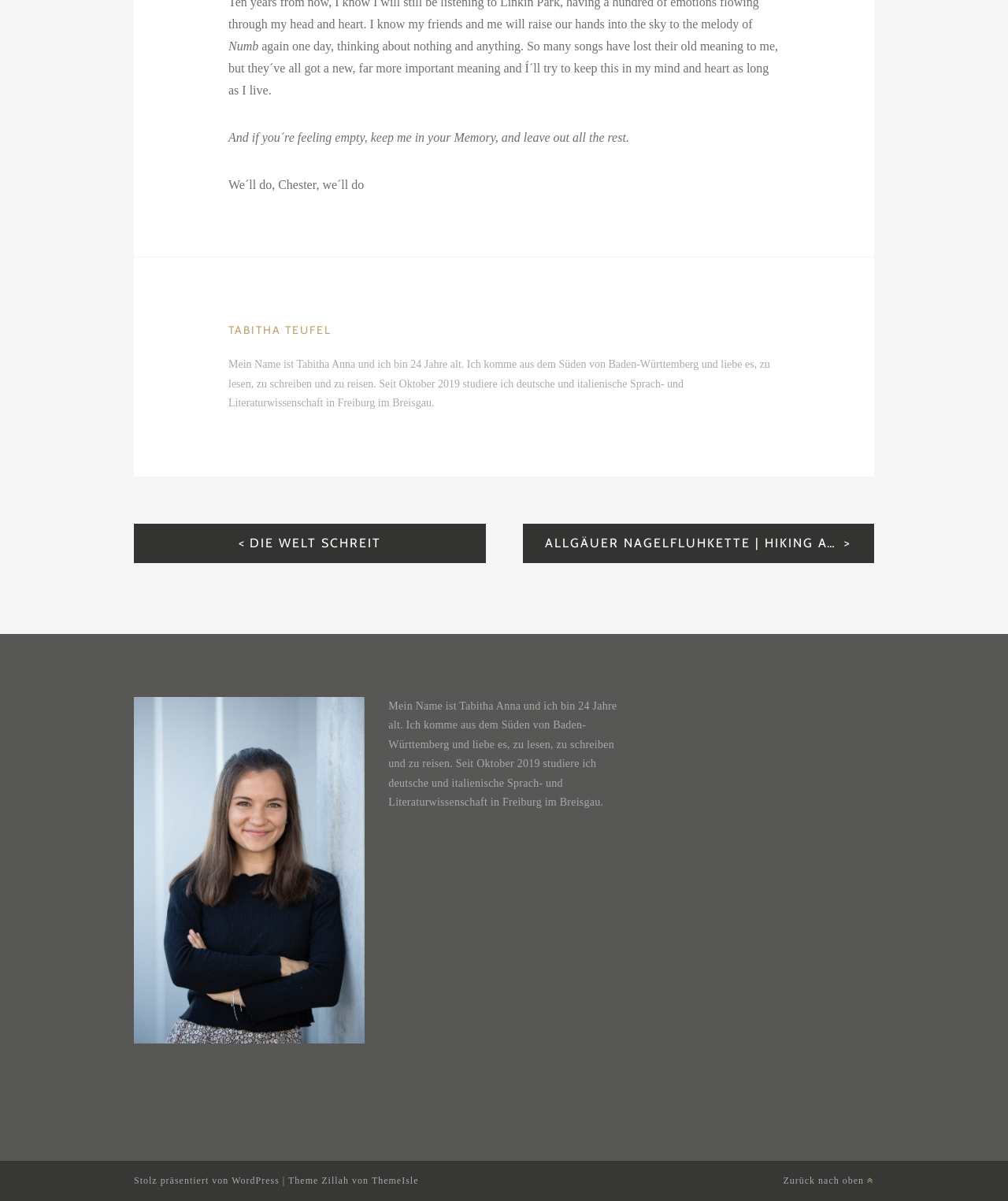Please analyze the image and give a detailed answer to the question:
What is the name of the university the author is studying at?

I found the name of the university 'Freiburg im Breisgau' in the text 'Mein Name ist Tabitha Anna und ich bin 24 Jahre alt. Ich komme aus dem Süden von Baden-Württemberg und liebe es, zu lesen, zu schreiben und zu reisen. Seit Oktober 2019 studiere ich deutsche und italienische Sprach- und Literaturwissenschaft in Freiburg im Breisgau.' which is located at the top of the page.